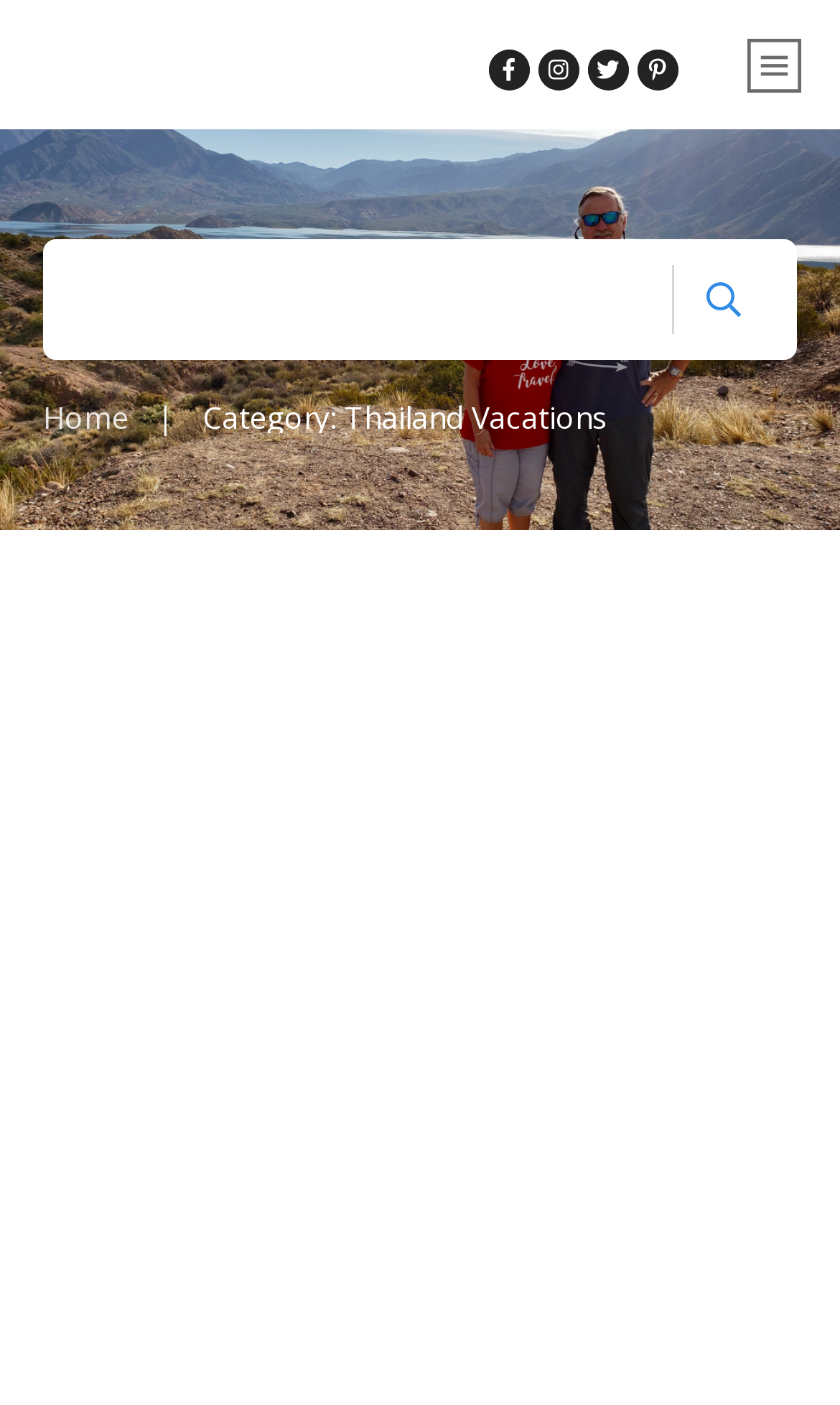Is there a search function on the webpage?
Provide a detailed answer to the question, using the image to inform your response.

I looked for a search function on the webpage and found a search box with a button next to it. The search box is located at the top center of the webpage, which suggests that users can search for content on the webpage.